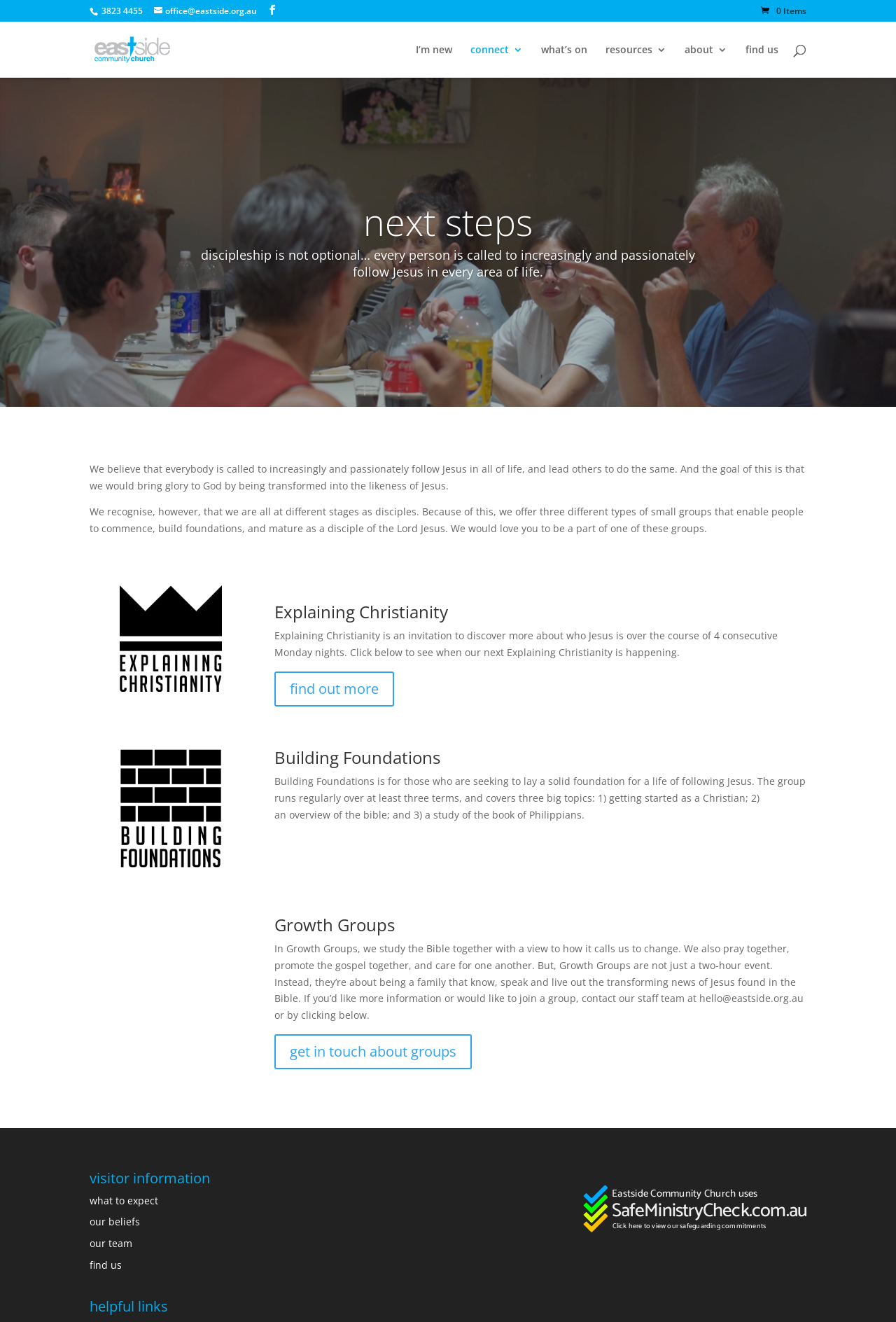Determine the bounding box coordinates for the element that should be clicked to follow this instruction: "check what to expect". The coordinates should be given as four float numbers between 0 and 1, in the format [left, top, right, bottom].

[0.1, 0.903, 0.177, 0.913]